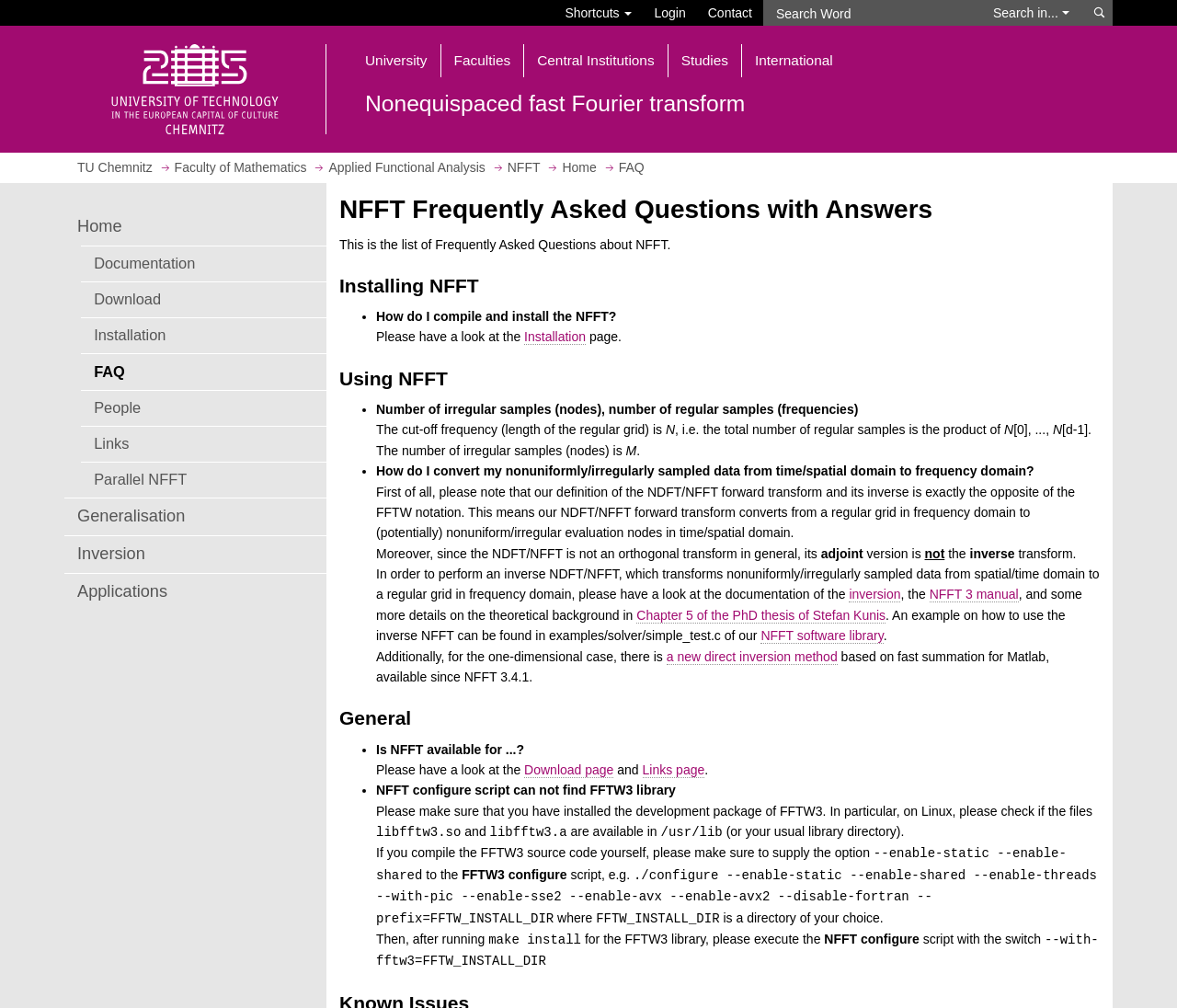Identify the bounding box coordinates for the element you need to click to achieve the following task: "Login". Provide the bounding box coordinates as four float numbers between 0 and 1, in the form [left, top, right, bottom].

[0.546, 0.0, 0.592, 0.026]